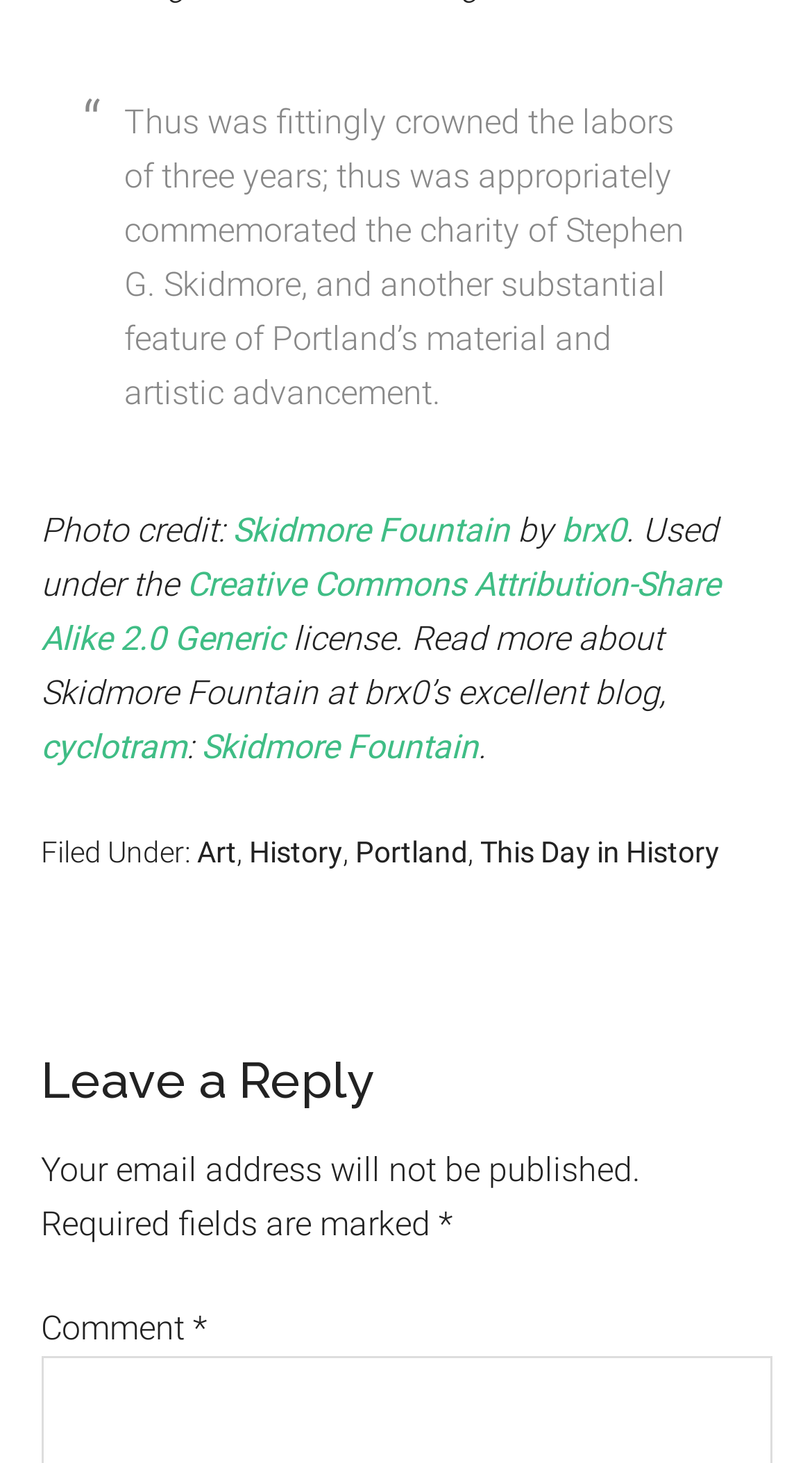What is the license under which the photo is used?
Examine the image closely and answer the question with as much detail as possible.

The photo credit section of the article mentions that the photo is used under the Creative Commons Attribution-Share Alike 2.0 Generic license. This information can be found in the middle of the webpage.